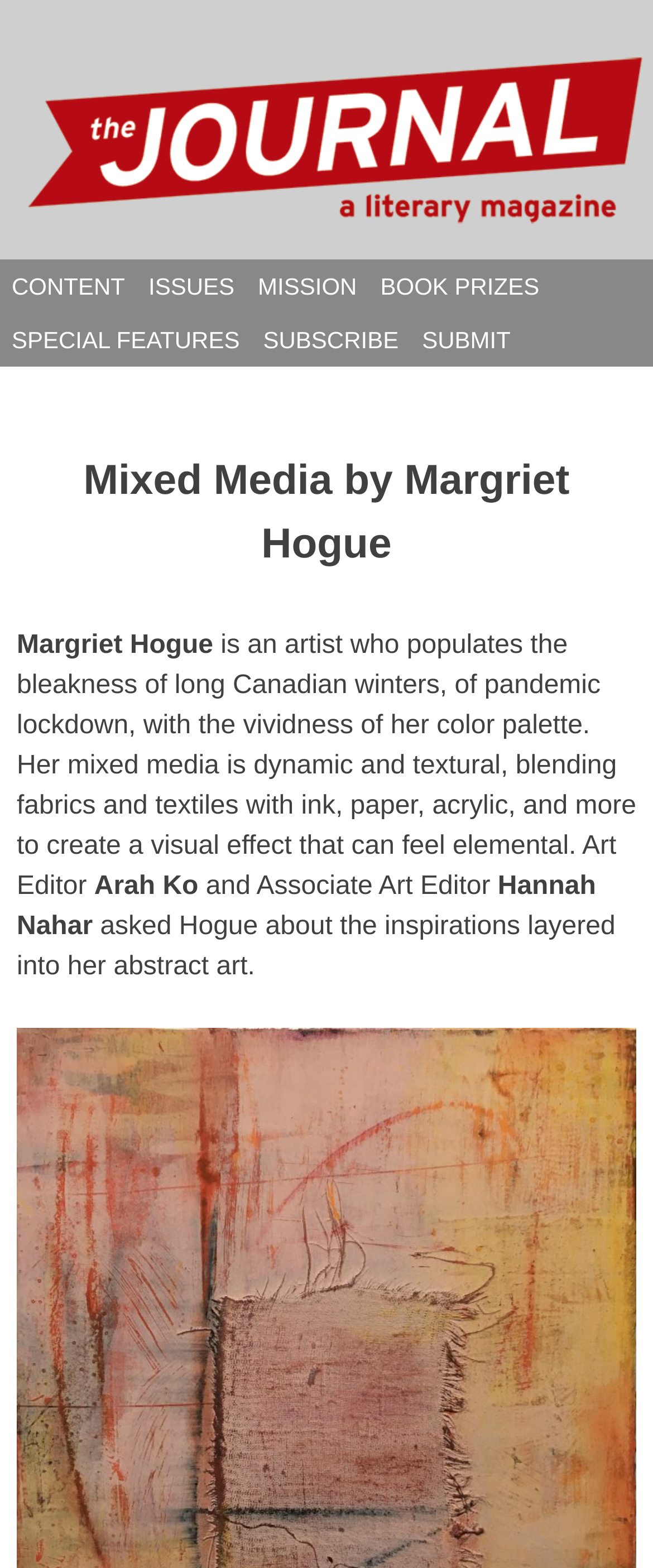Using the description: "Twitter", determine the UI element's bounding box coordinates. Ensure the coordinates are in the format of four float numbers between 0 and 1, i.e., [left, top, right, bottom].

None